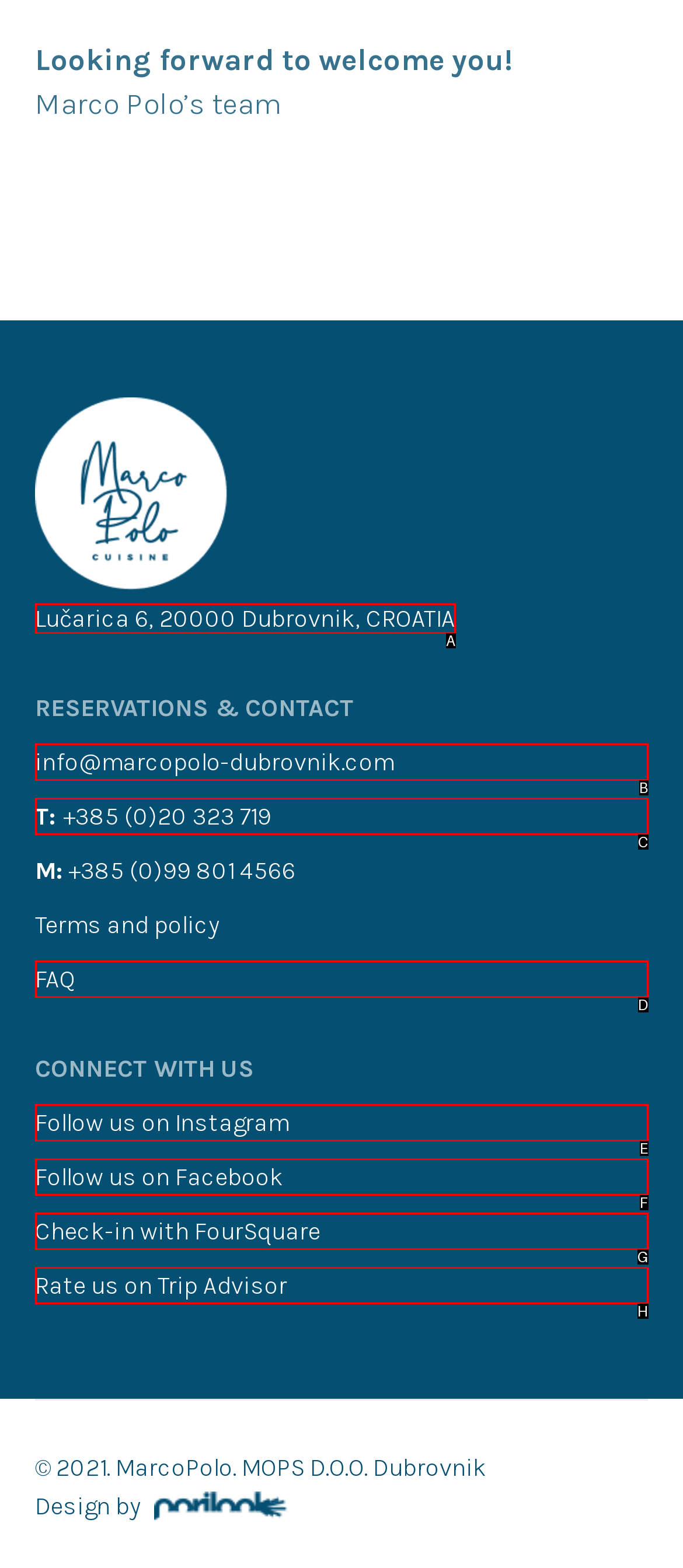Find the HTML element that matches the description provided: Follow us on Facebook
Answer using the corresponding option letter.

F